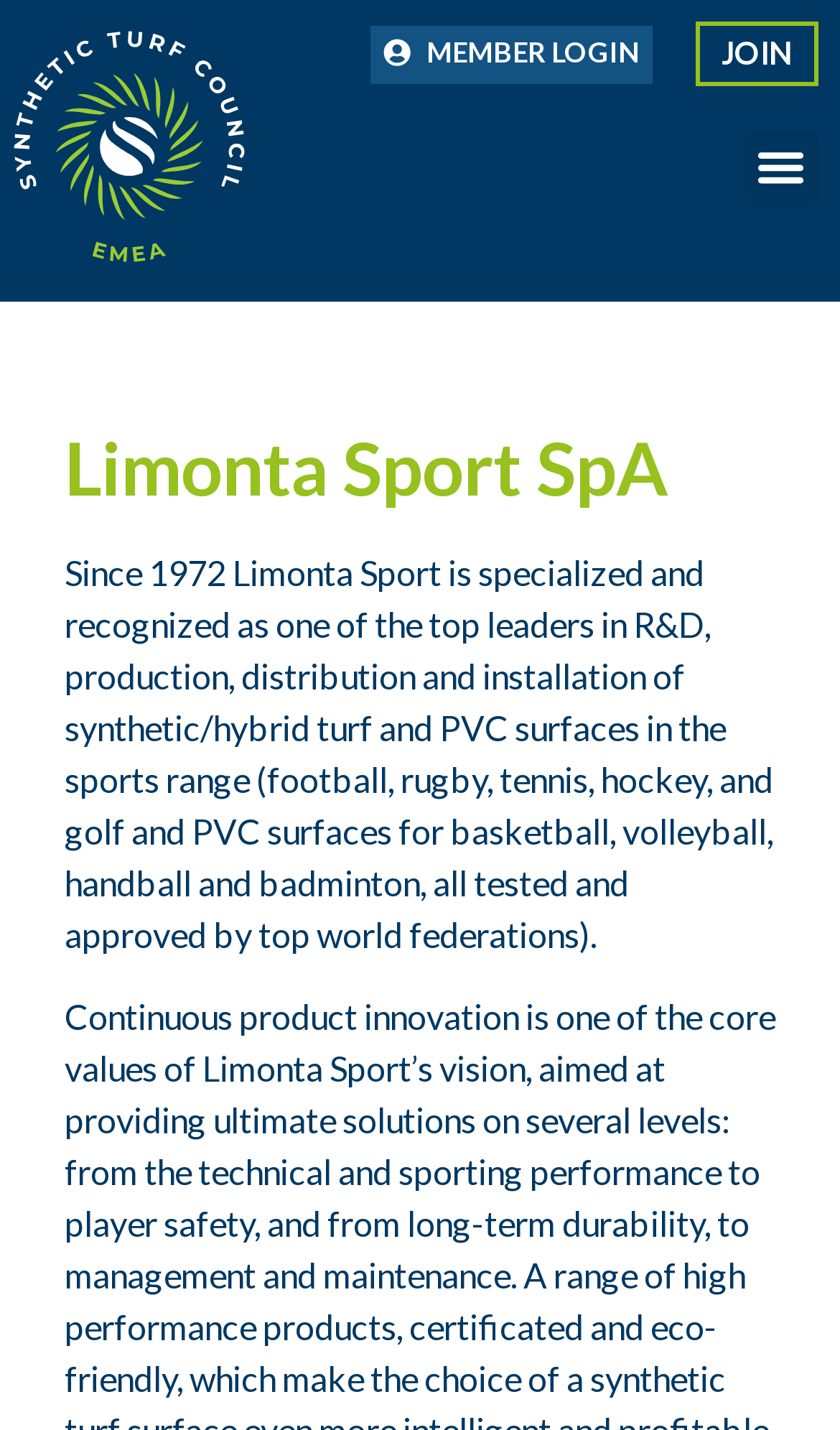What sports are mentioned on the webpage?
Use the information from the screenshot to give a comprehensive response to the question.

The webpage mentions that Limonta Sport specializes in synthetic/hybrid turf and PVC surfaces for various sports, including football, rugby, tennis, hockey, golf, basketball, volleyball, handball, and badminton, which are all listed as examples of the sports range.